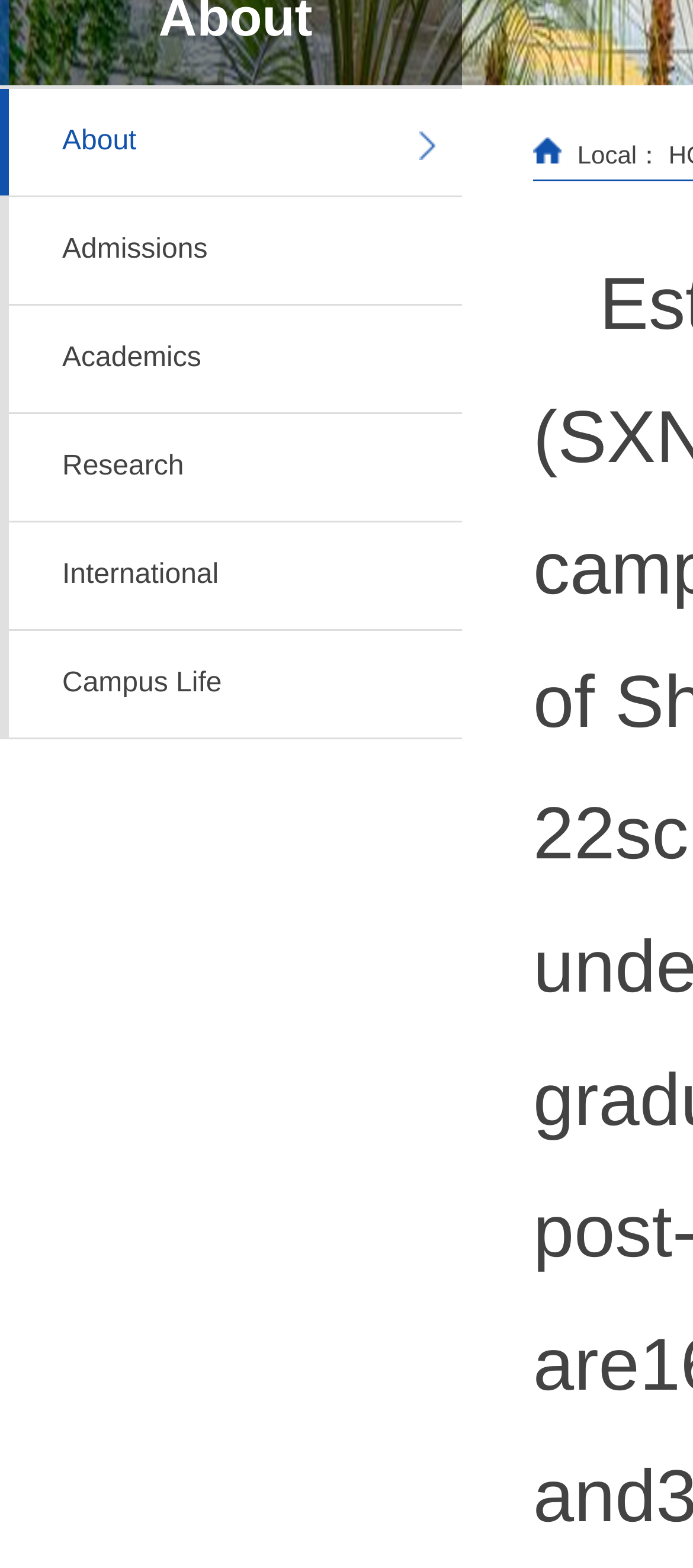Provide the bounding box coordinates of the HTML element described by the text: "About". The coordinates should be in the format [left, top, right, bottom] with values between 0 and 1.

[0.013, 0.057, 0.667, 0.125]